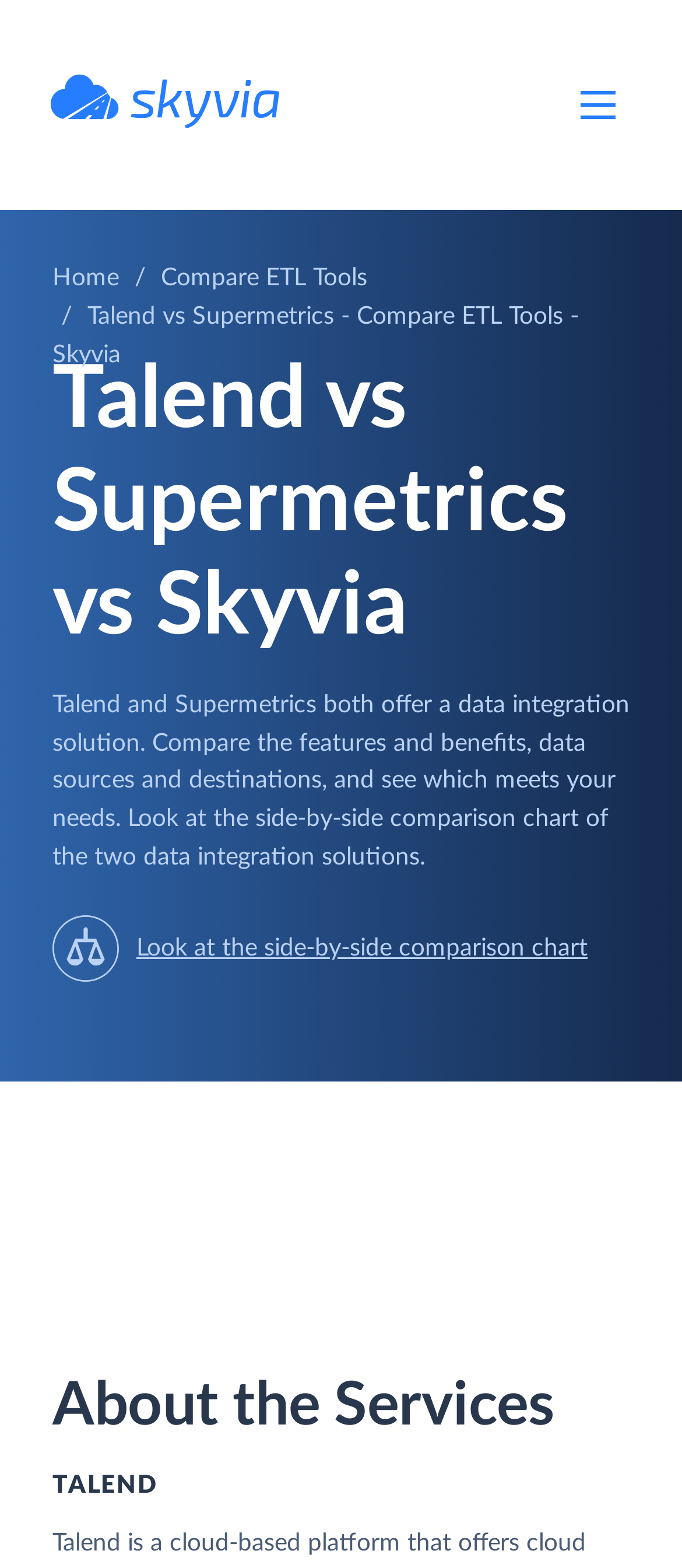Given the element description: "Home", predict the bounding box coordinates of the UI element it refers to, using four float numbers between 0 and 1, i.e., [left, top, right, bottom].

[0.077, 0.17, 0.174, 0.186]